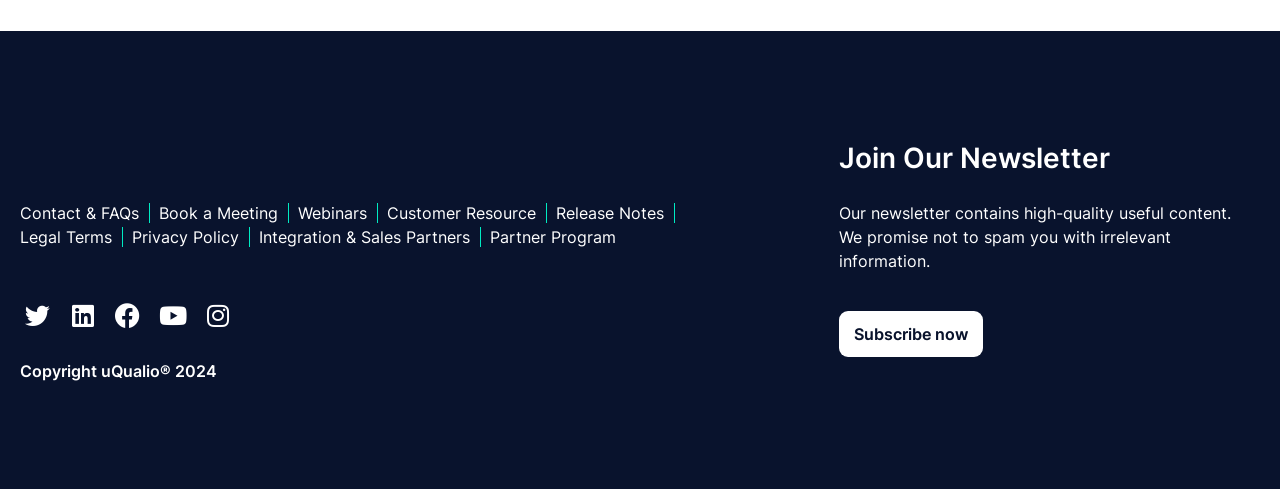How many social media links are there?
Please analyze the image and answer the question with as much detail as possible.

There are five social media links on the webpage, which are Twitter, Linkedin, Facebook, Youtube, and Instagram, located at the bottom of the webpage.